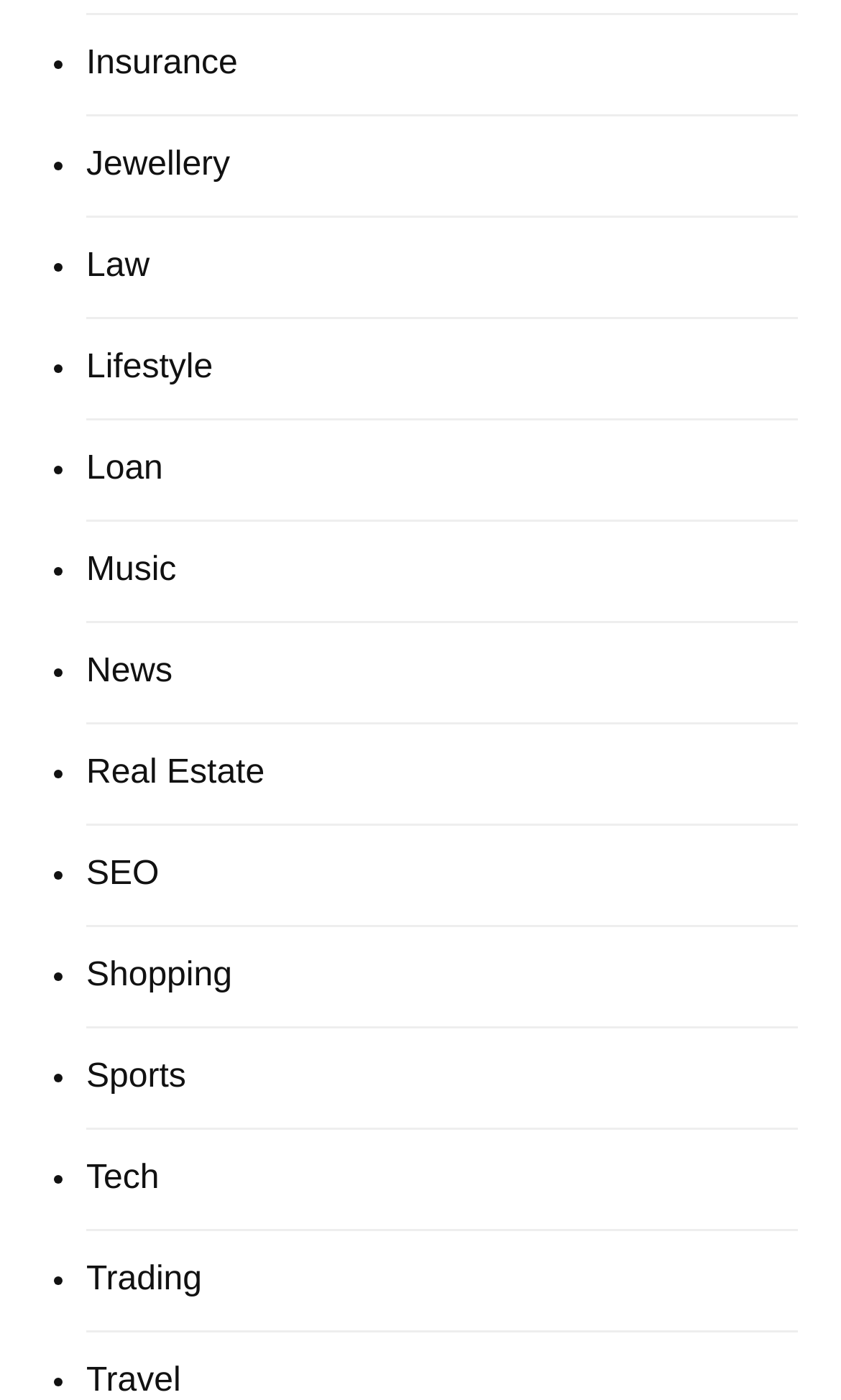Please determine the bounding box coordinates for the element with the description: "Real Estate".

[0.103, 0.541, 0.315, 0.566]